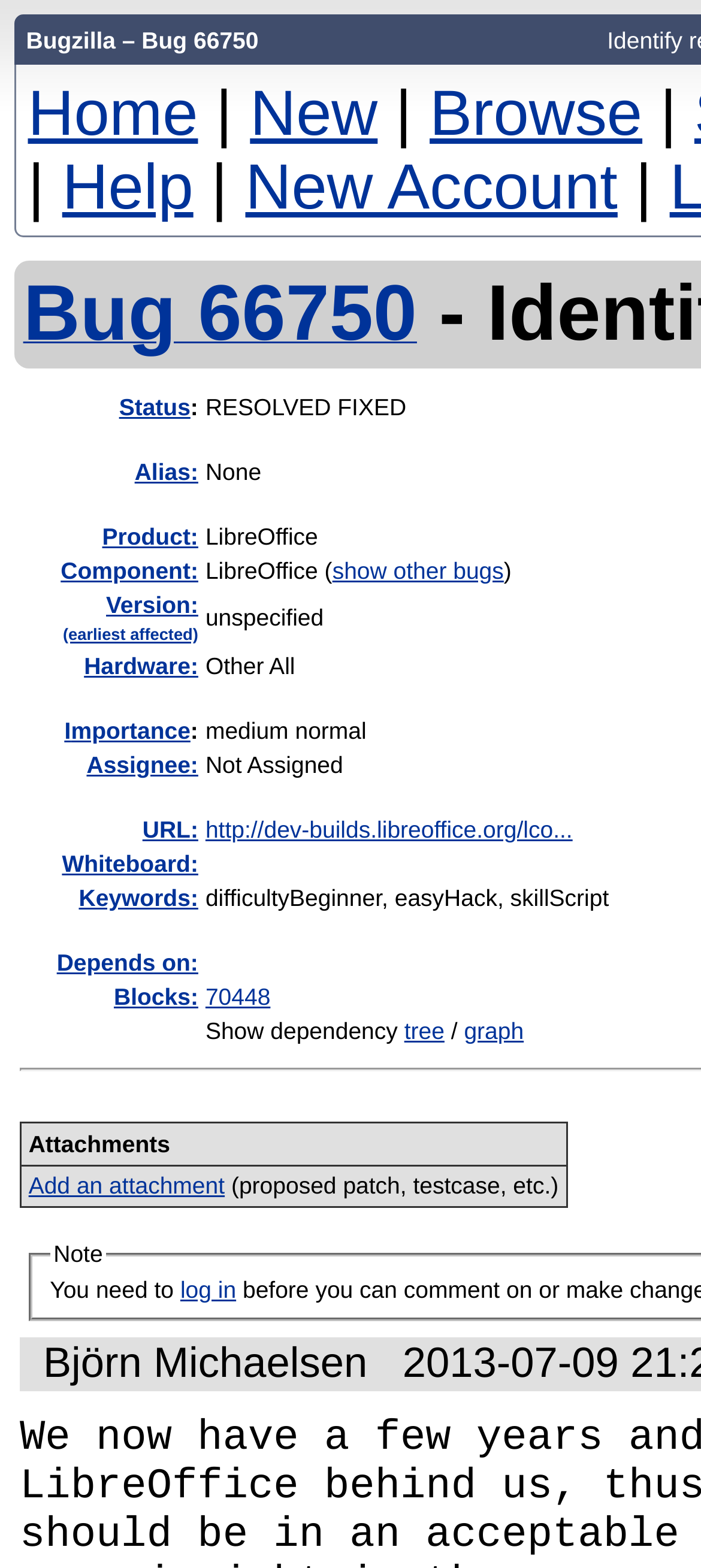Show the bounding box coordinates for the HTML element as described: "show other bugs".

[0.474, 0.355, 0.719, 0.372]